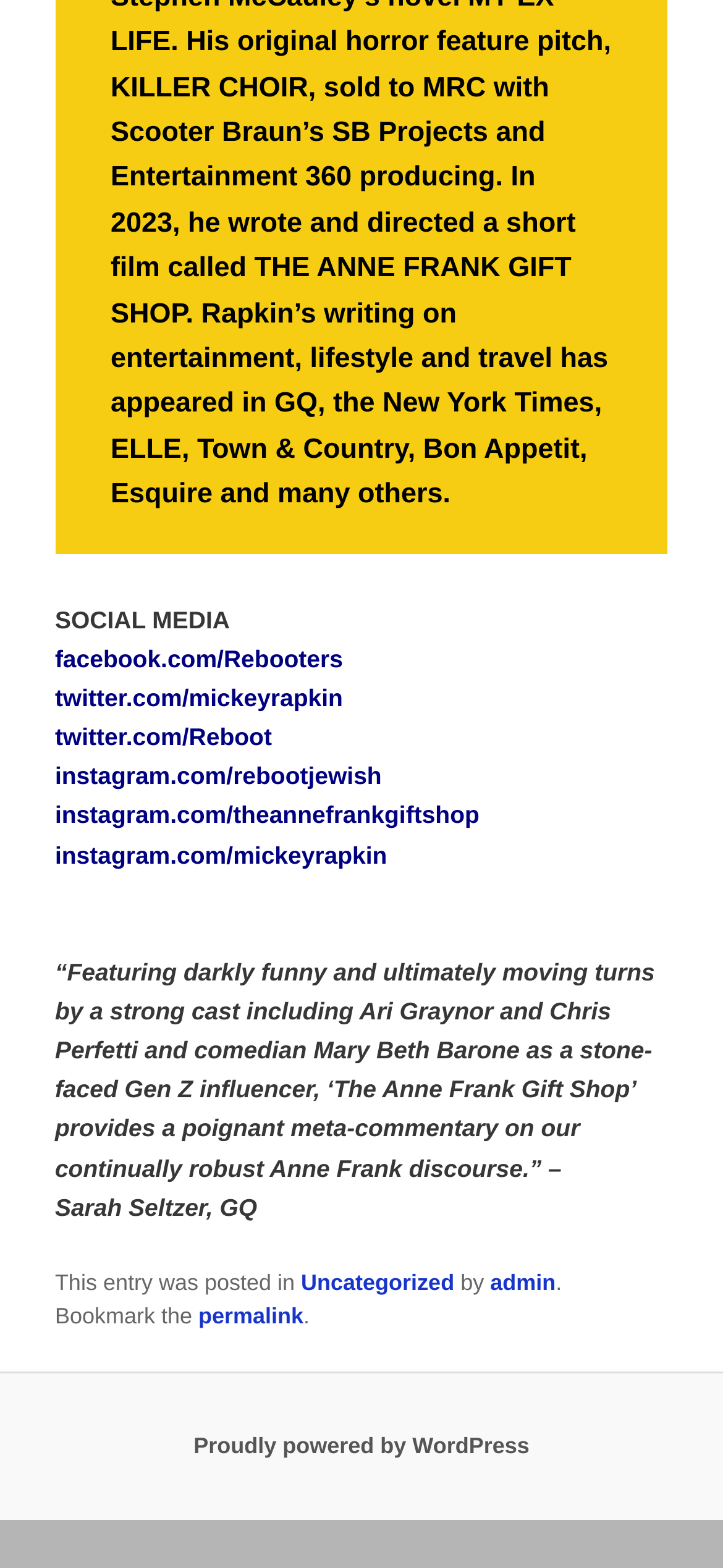Please identify the bounding box coordinates of the clickable area that will allow you to execute the instruction: "Go to the Uncategorized category".

[0.416, 0.81, 0.628, 0.826]